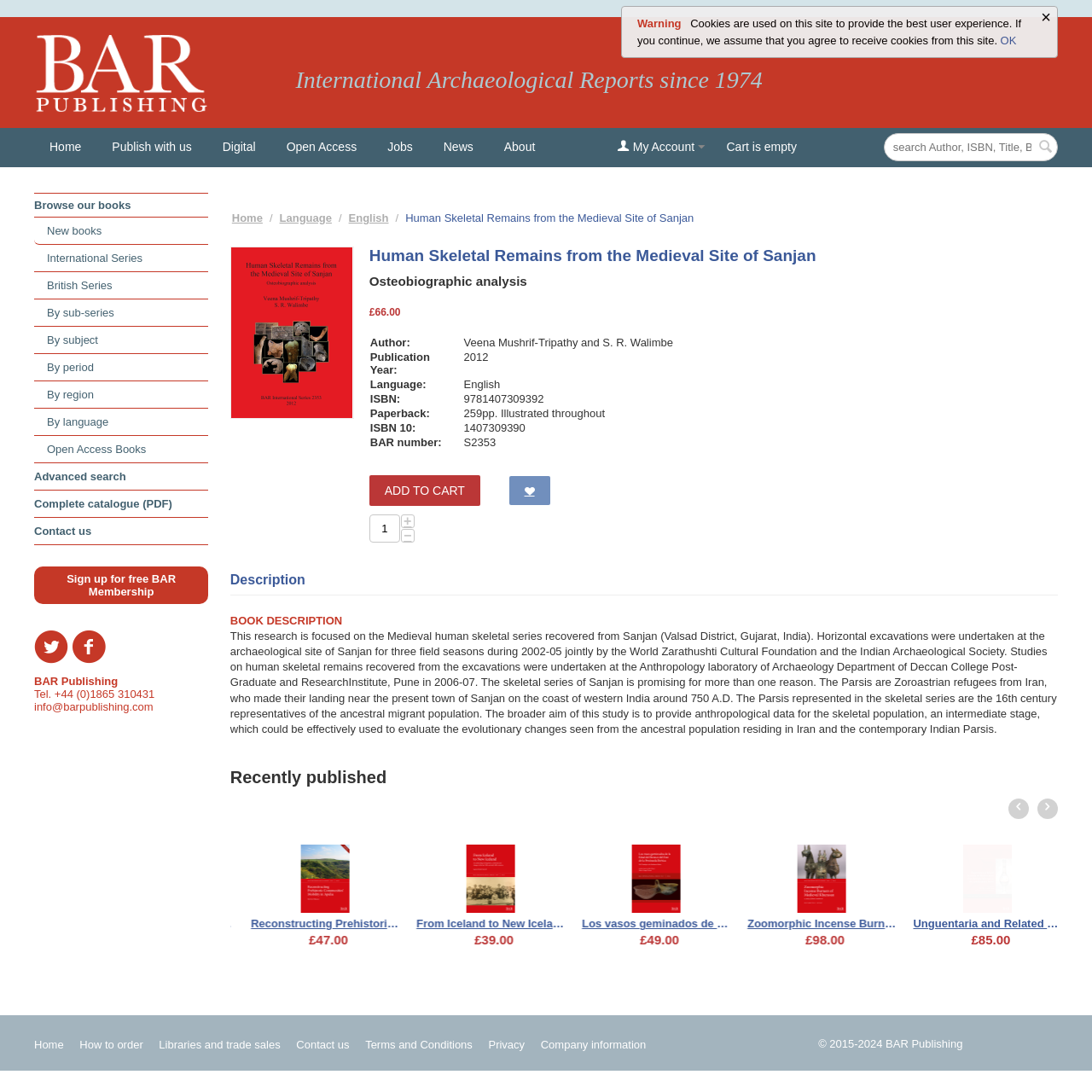What is the language of the book?
Using the image as a reference, deliver a detailed and thorough answer to the question.

I found the language of the book by looking at the table element with the text 'Language: English', which is located in the book details section, indicating that it is the language of the book.